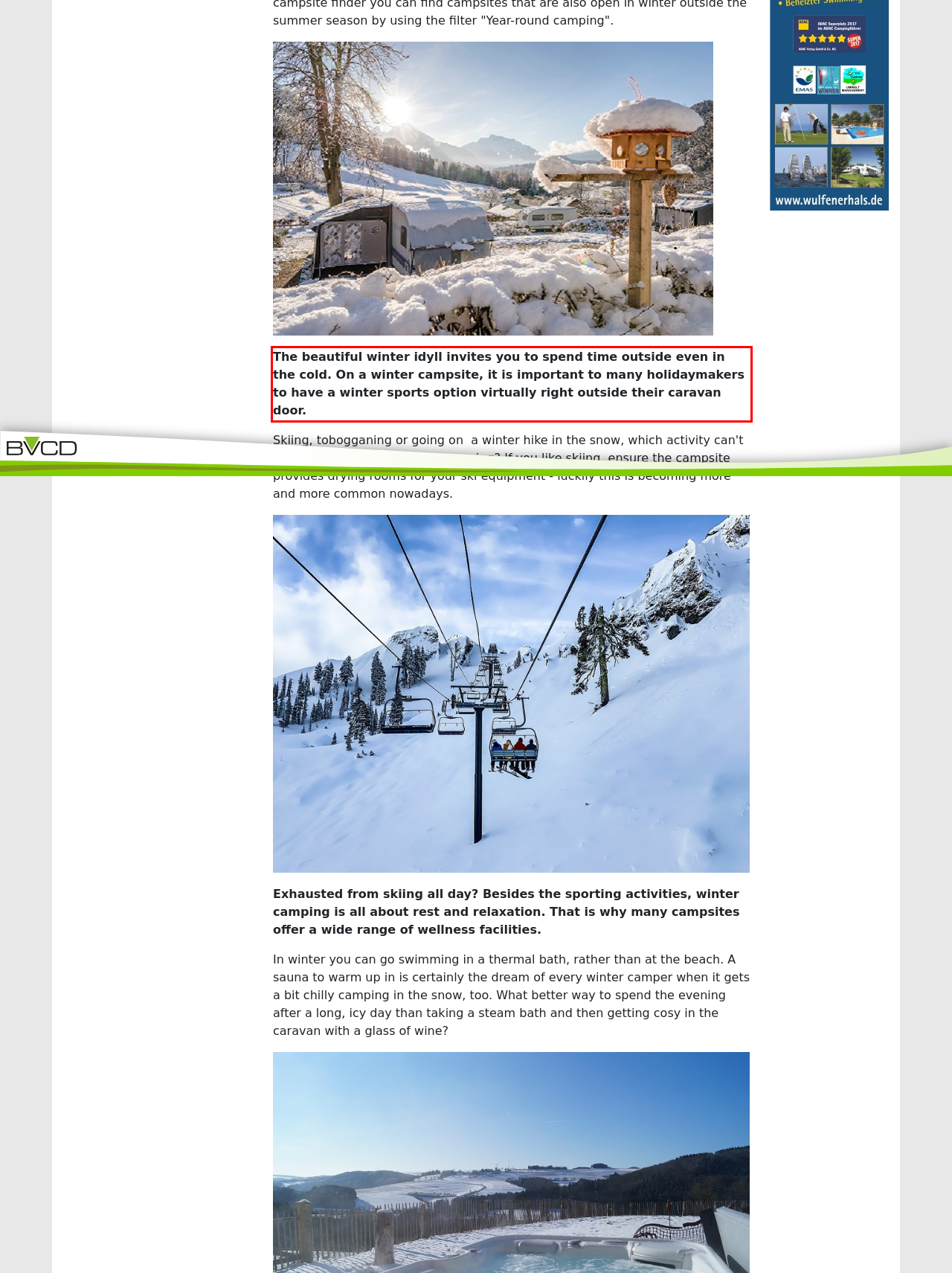View the screenshot of the webpage and identify the UI element surrounded by a red bounding box. Extract the text contained within this red bounding box.

The beautiful winter idyll invites you to spend time outside even in the cold. On a winter campsite, it is important to many holidaymakers to have a winter sports option virtually right outside their caravan door.